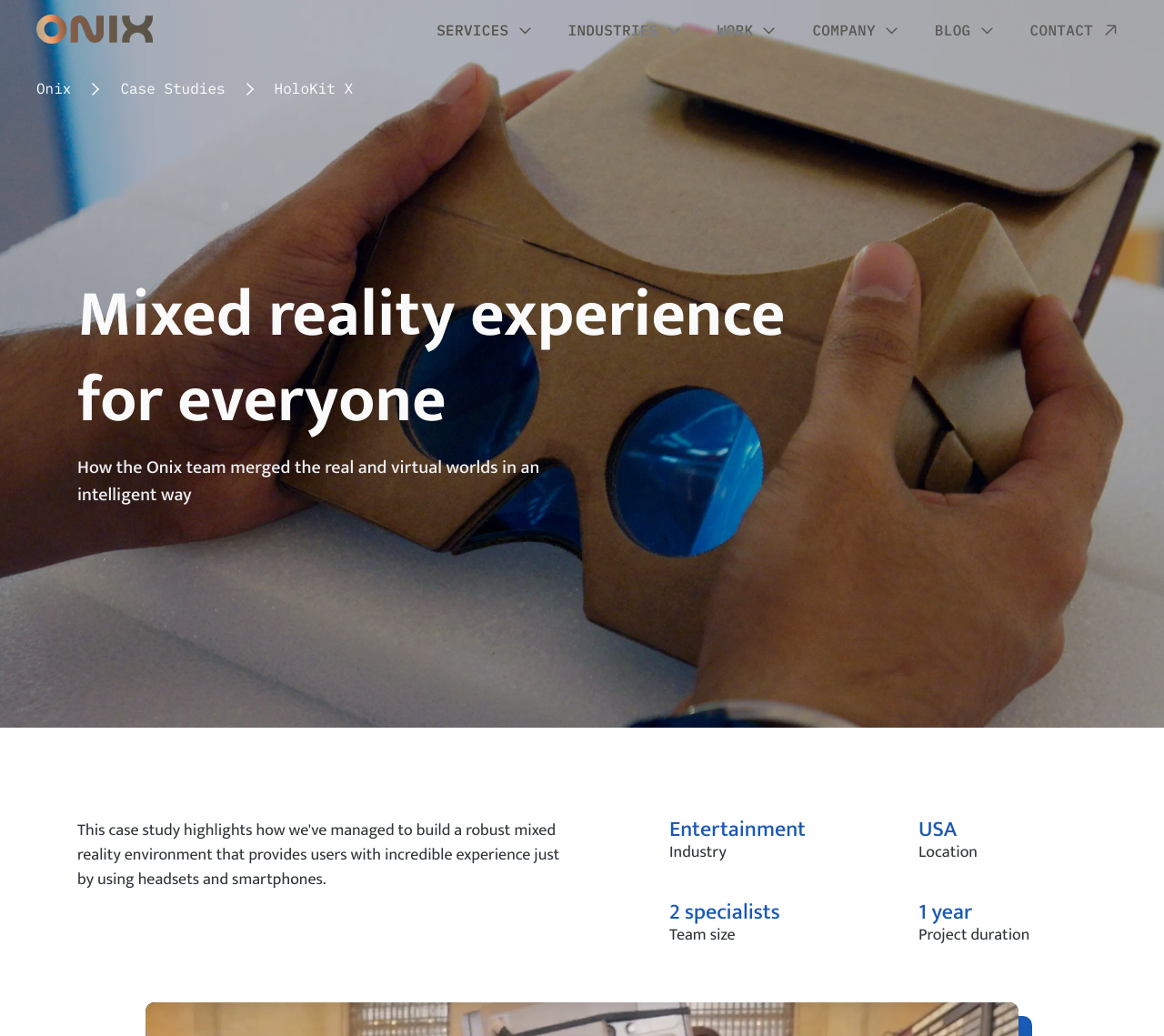Please identify the bounding box coordinates of the area that needs to be clicked to follow this instruction: "Click the 'Industries Overview' link".

[0.052, 0.114, 0.217, 0.137]